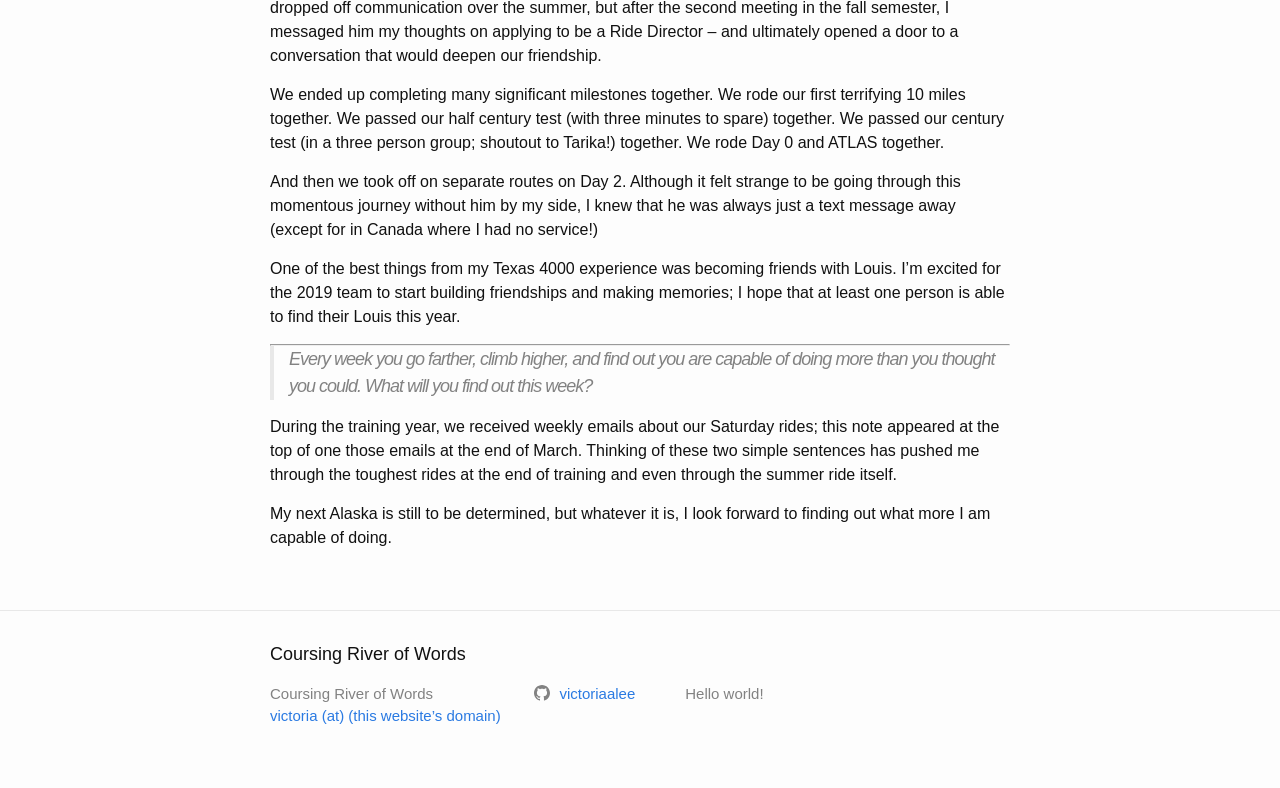What is the theme of the quote in the blockquote?
Look at the screenshot and give a one-word or phrase answer.

Personal growth